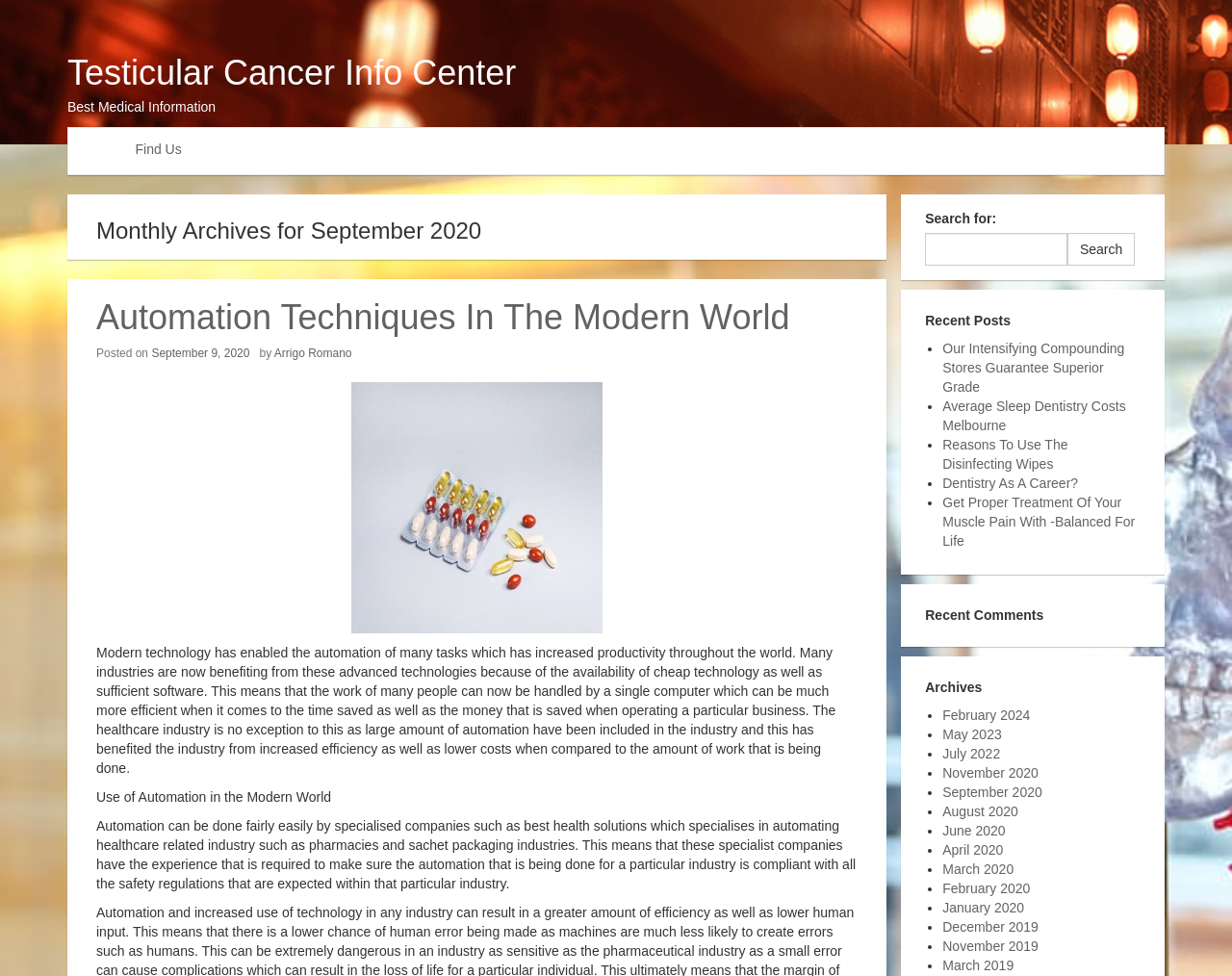Locate the bounding box coordinates of the region to be clicked to comply with the following instruction: "Click on the link to learn about testicular cancer". The coordinates must be four float numbers between 0 and 1, in the form [left, top, right, bottom].

[0.055, 0.054, 0.419, 0.095]